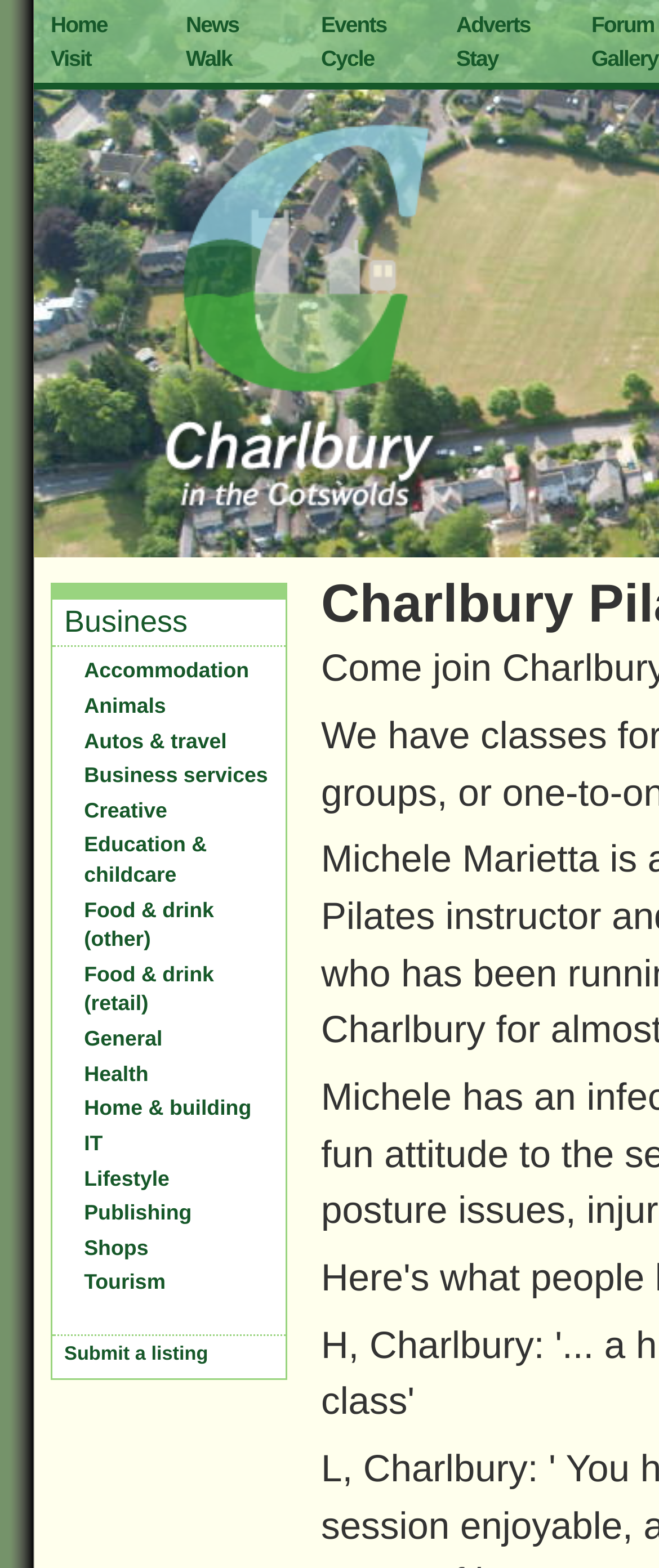What is the purpose of the link 'Submit a listing'?
Provide a one-word or short-phrase answer based on the image.

To add a new listing